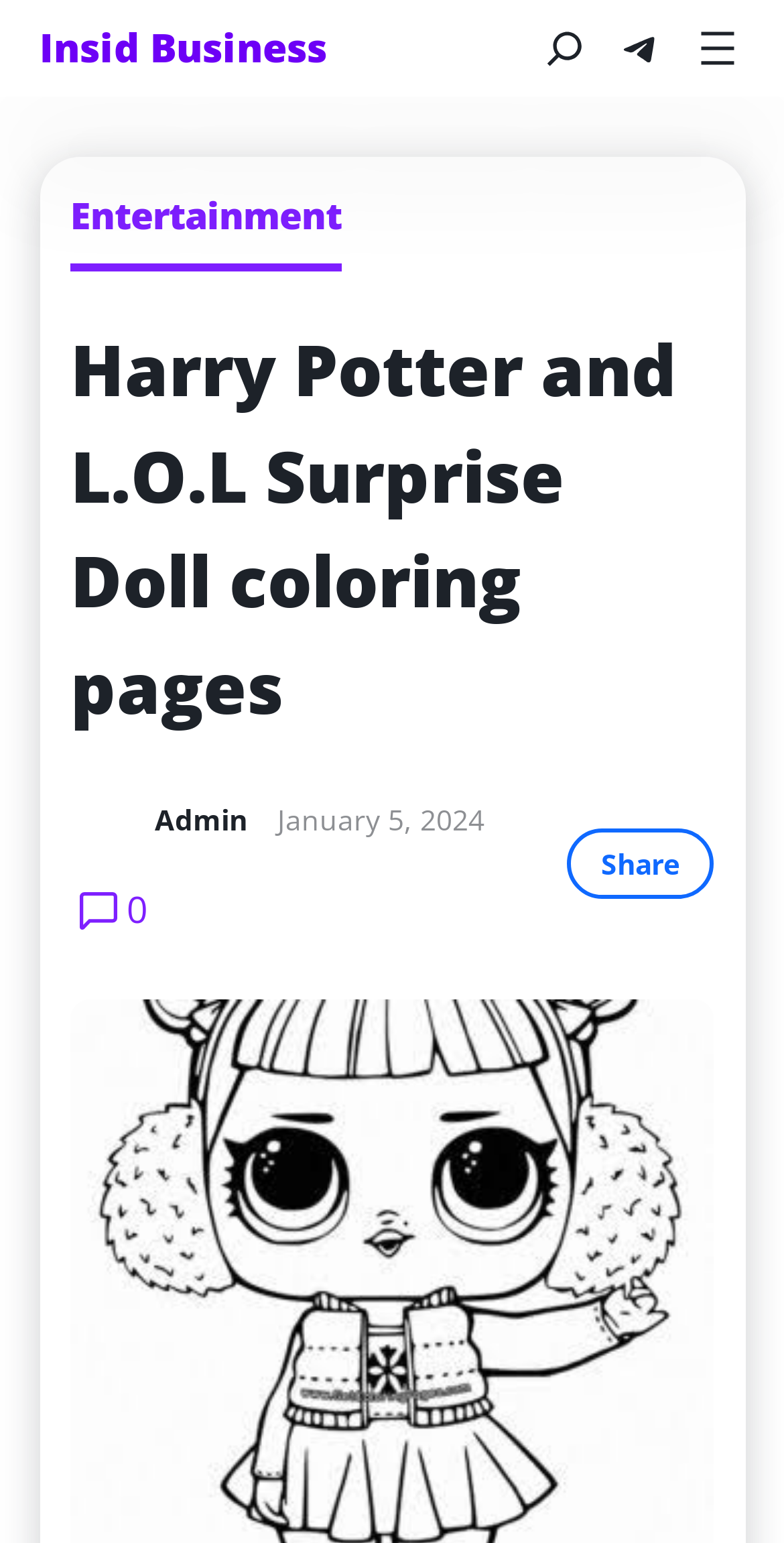Provide an in-depth caption for the contents of the webpage.

The webpage appears to be a coloring page website, specifically featuring Harry Potter and L.O.L Surprise Doll themes. At the top-left corner, there is a heading that reads "Business" with a link to it. Below this heading, there is a partial text "Insid" which seems to be a truncated word.

To the right of the "Business" heading, there is a link to "Entertainment". Below this link, the main heading of the webpage is displayed, which reads "Harry Potter and L.O.L Surprise Doll coloring pages". This heading spans across most of the width of the page.

Below the main heading, there is an image of an administrator or a user profile picture, labeled as "Admin". To the right of this image, the date "January 5, 2024" is displayed. 

Further down, there are two links, one labeled "0" and another labeled "Share", positioned at the bottom-right corner of the page. The "Share" link is located near the bottom-right edge of the page.